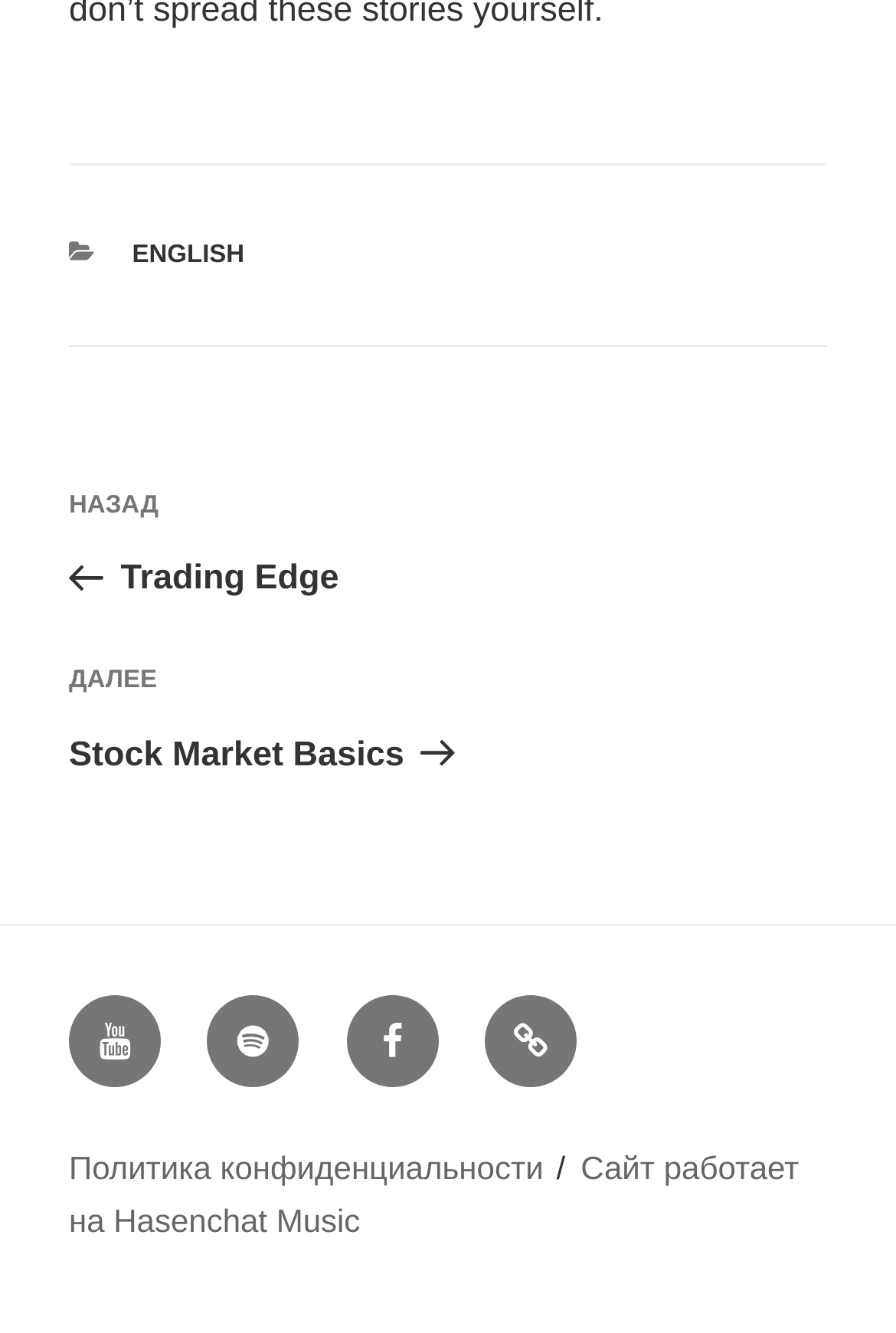What social media platforms are available?
Please provide a single word or phrase in response based on the screenshot.

Youtube, Spotify, Facebook